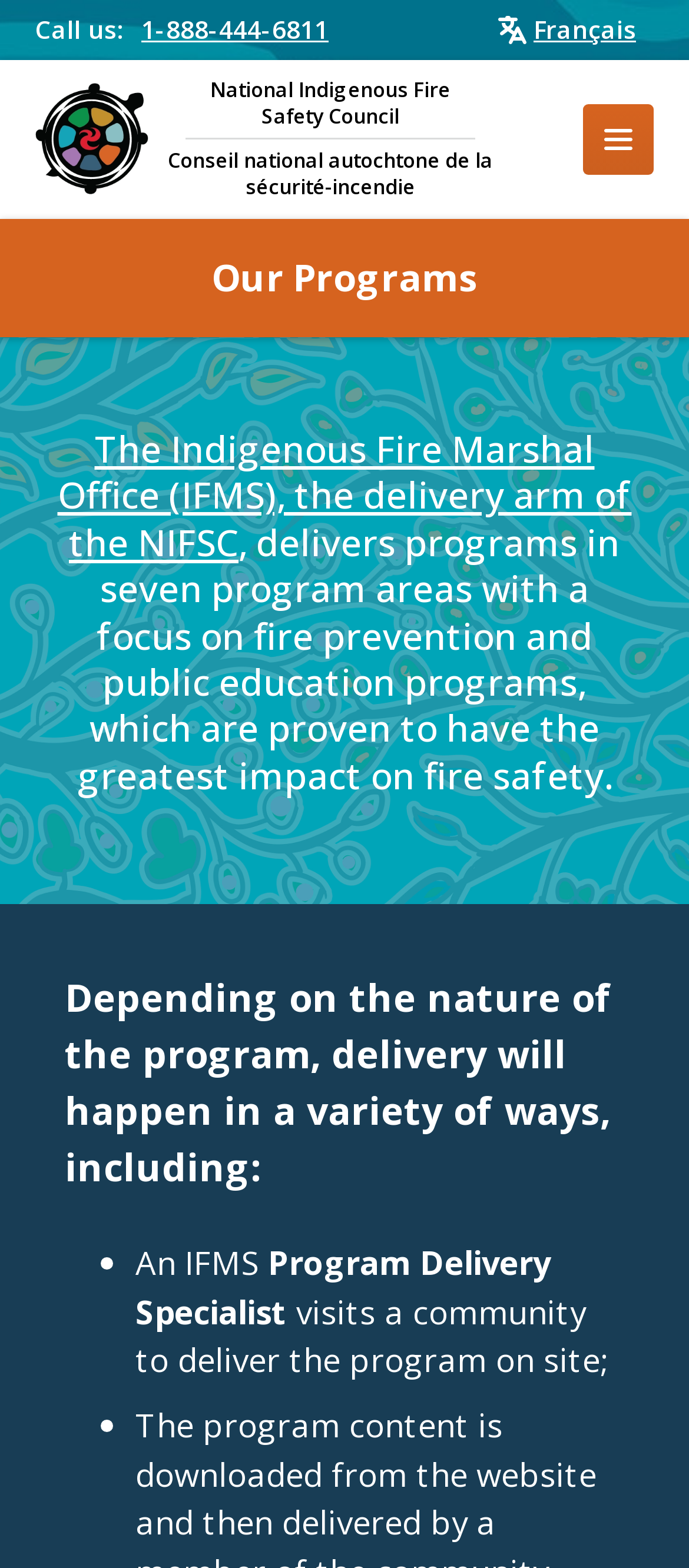Bounding box coordinates are given in the format (top-left x, top-left y, bottom-right x, bottom-right y). All values should be floating point numbers between 0 and 1. Provide the bounding box coordinate for the UI element described as: aria-label="Open Menu"

[0.846, 0.066, 0.949, 0.111]